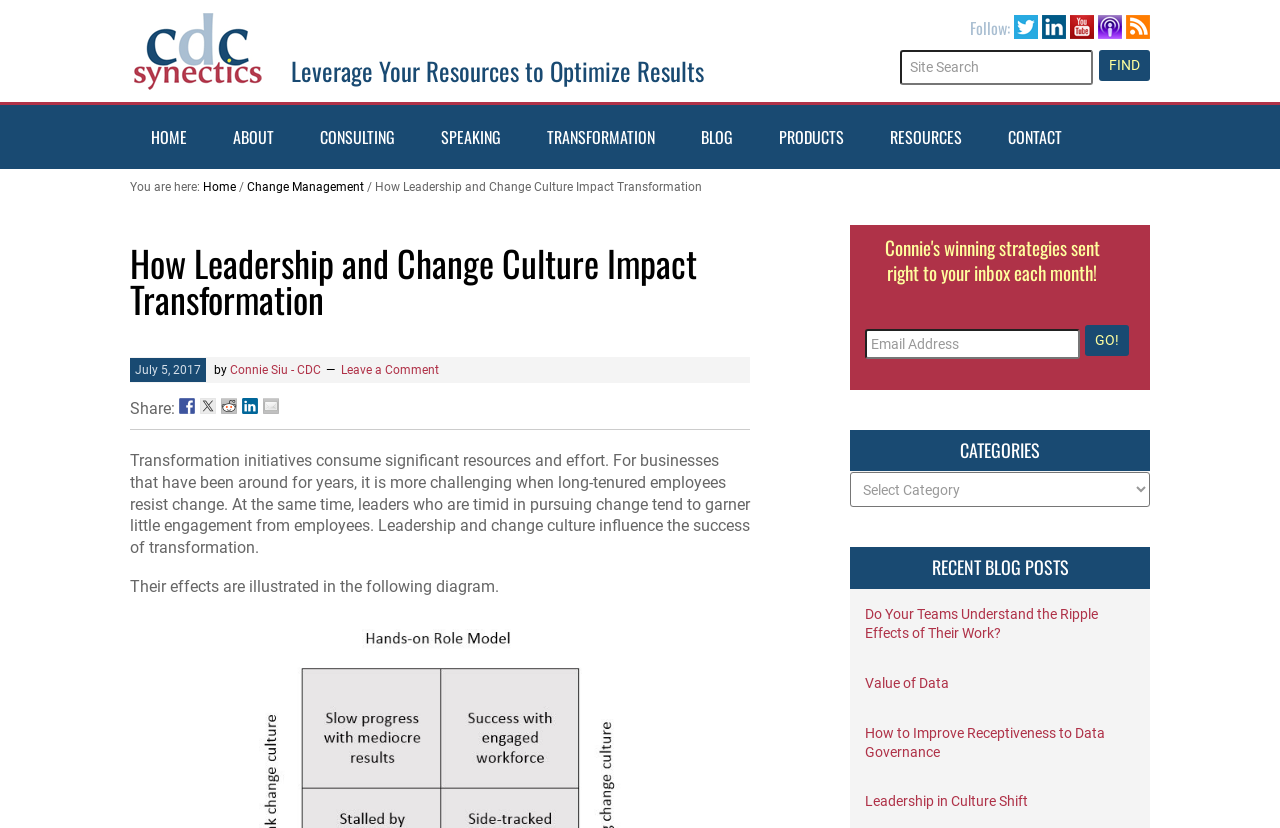Please answer the following question using a single word or phrase: What is the purpose of the 'GO!' button?

Submit email address